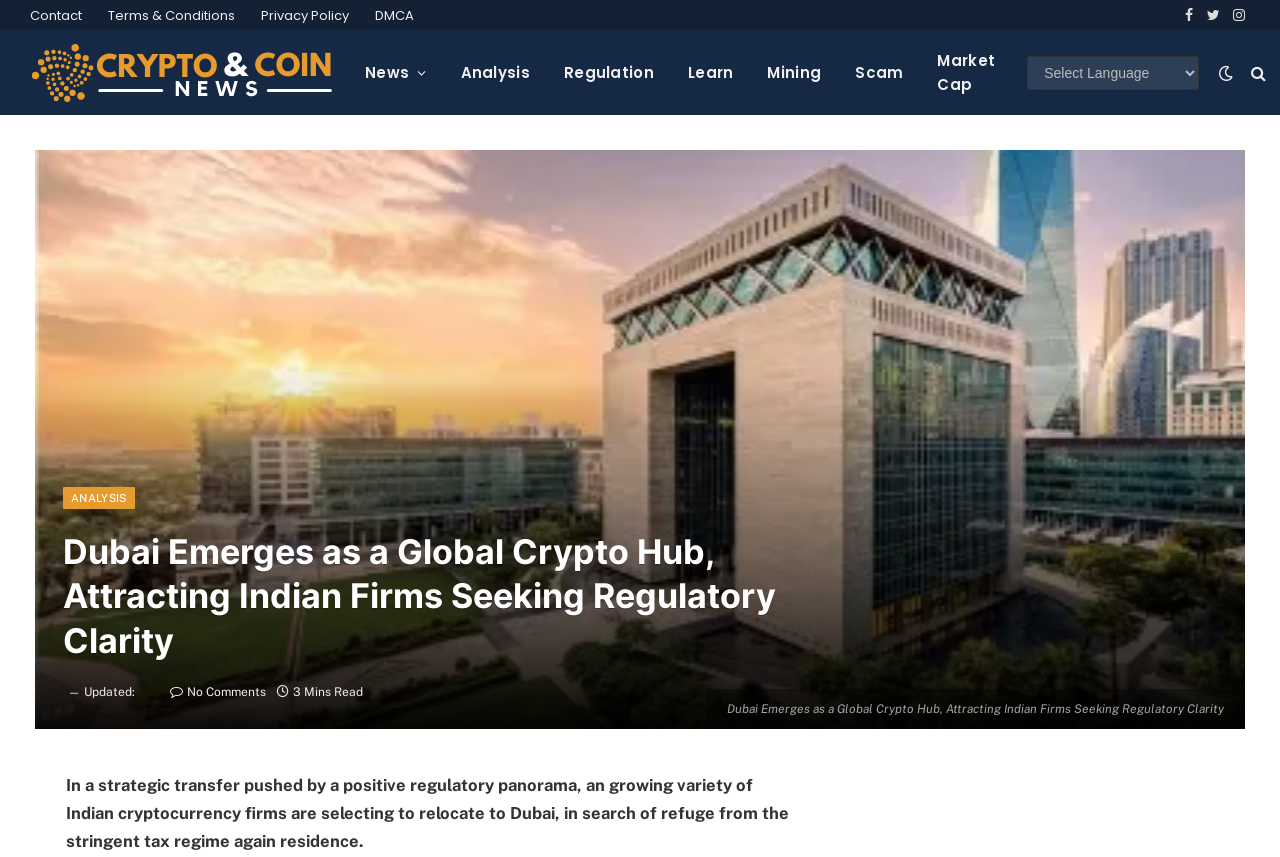Is there a language selector on the webpage?
Refer to the screenshot and respond with a concise word or phrase.

Yes